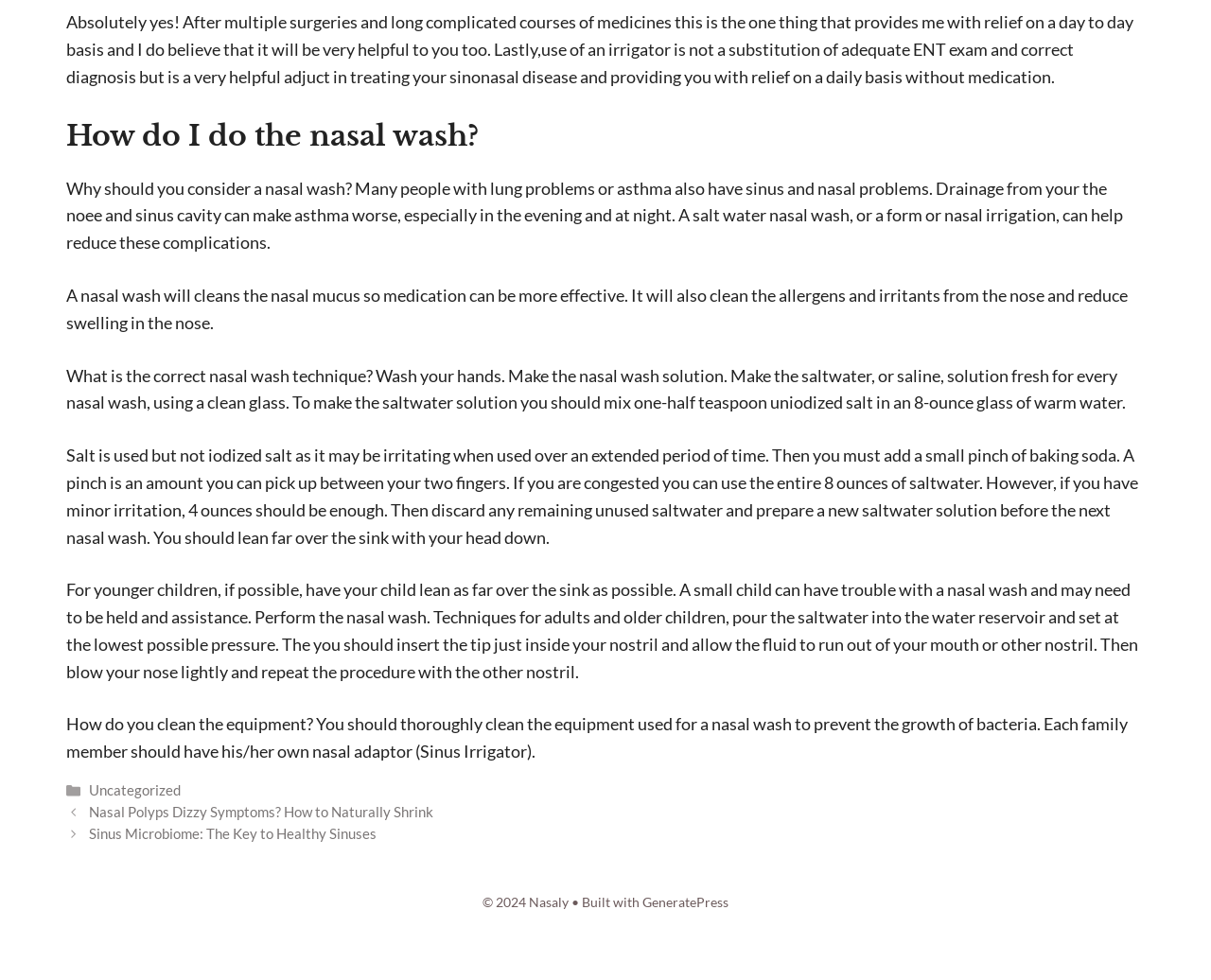Please give a concise answer to this question using a single word or phrase: 
How should you lean while performing a nasal wash?

Far over the sink with head down